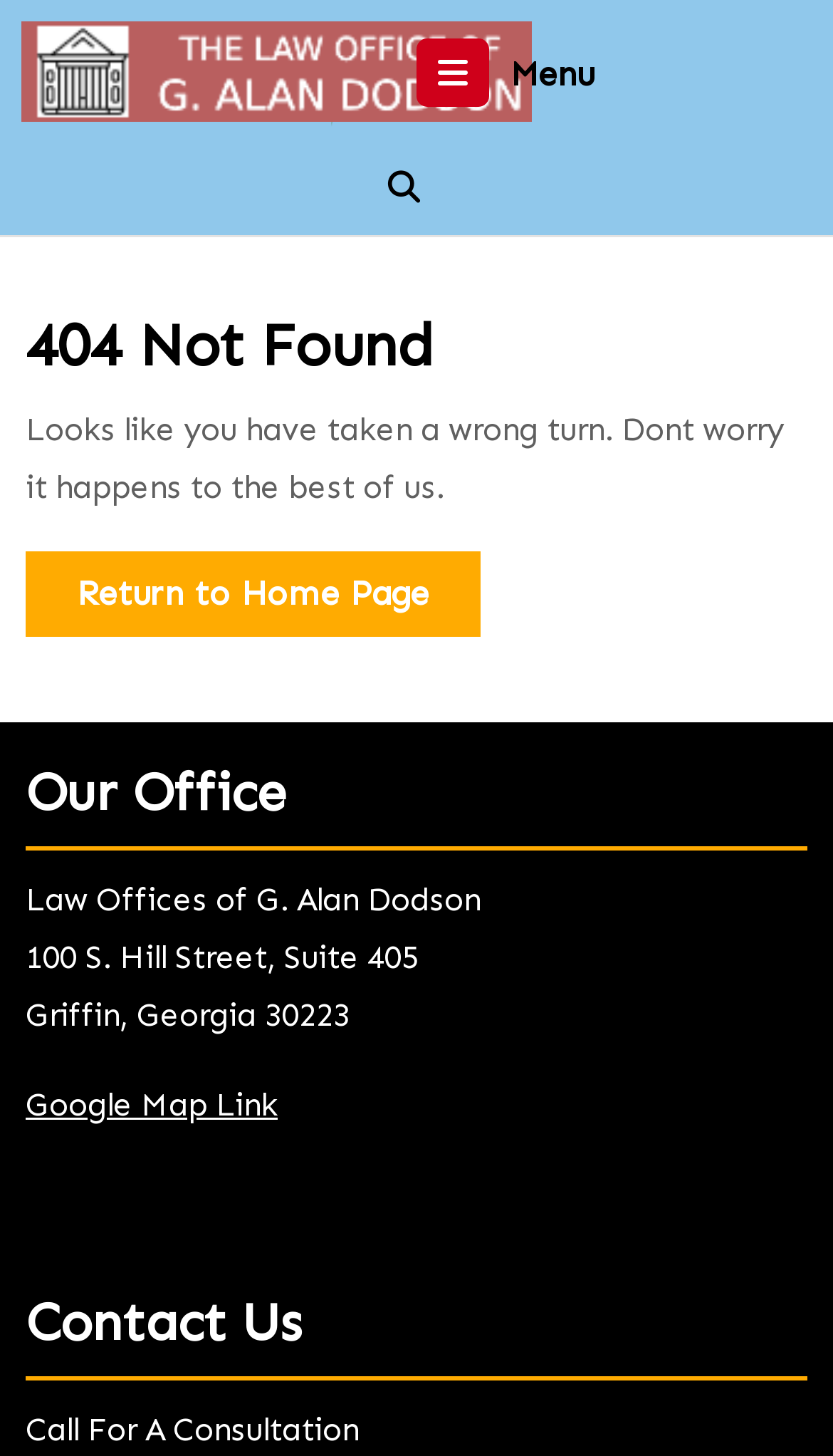Identify and extract the main heading of the webpage.

404 Not Found